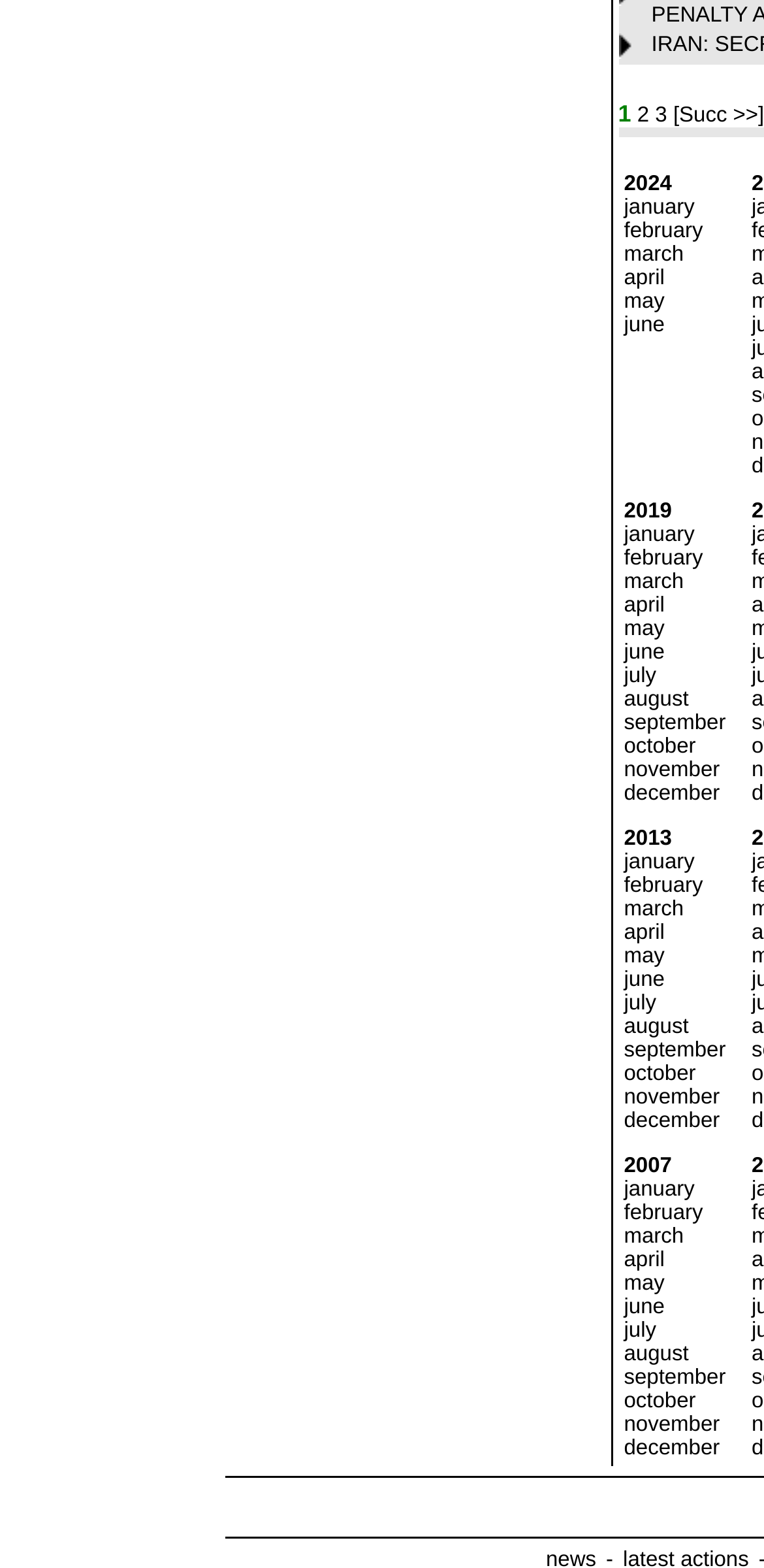Locate the bounding box coordinates of the area to click to fulfill this instruction: "Click on February 2019". The bounding box should be presented as four float numbers between 0 and 1, in the order [left, top, right, bottom].

[0.817, 0.349, 0.92, 0.364]